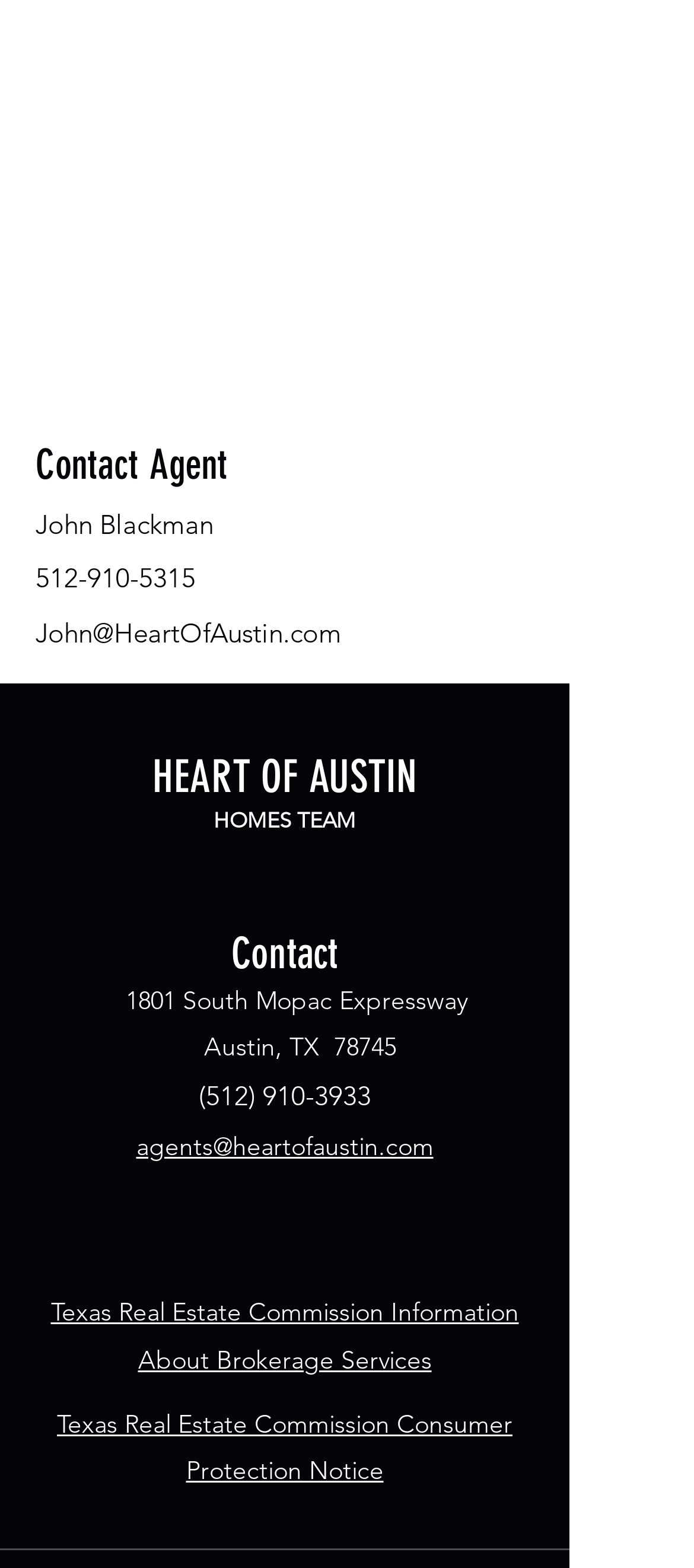Please study the image and answer the question comprehensively:
How many links are there in the 'Contact' section?

In the 'Contact' section, there are two links: '(512) 910-3933' and 'agents@heartofaustin.com'. Therefore, the answer is 2.